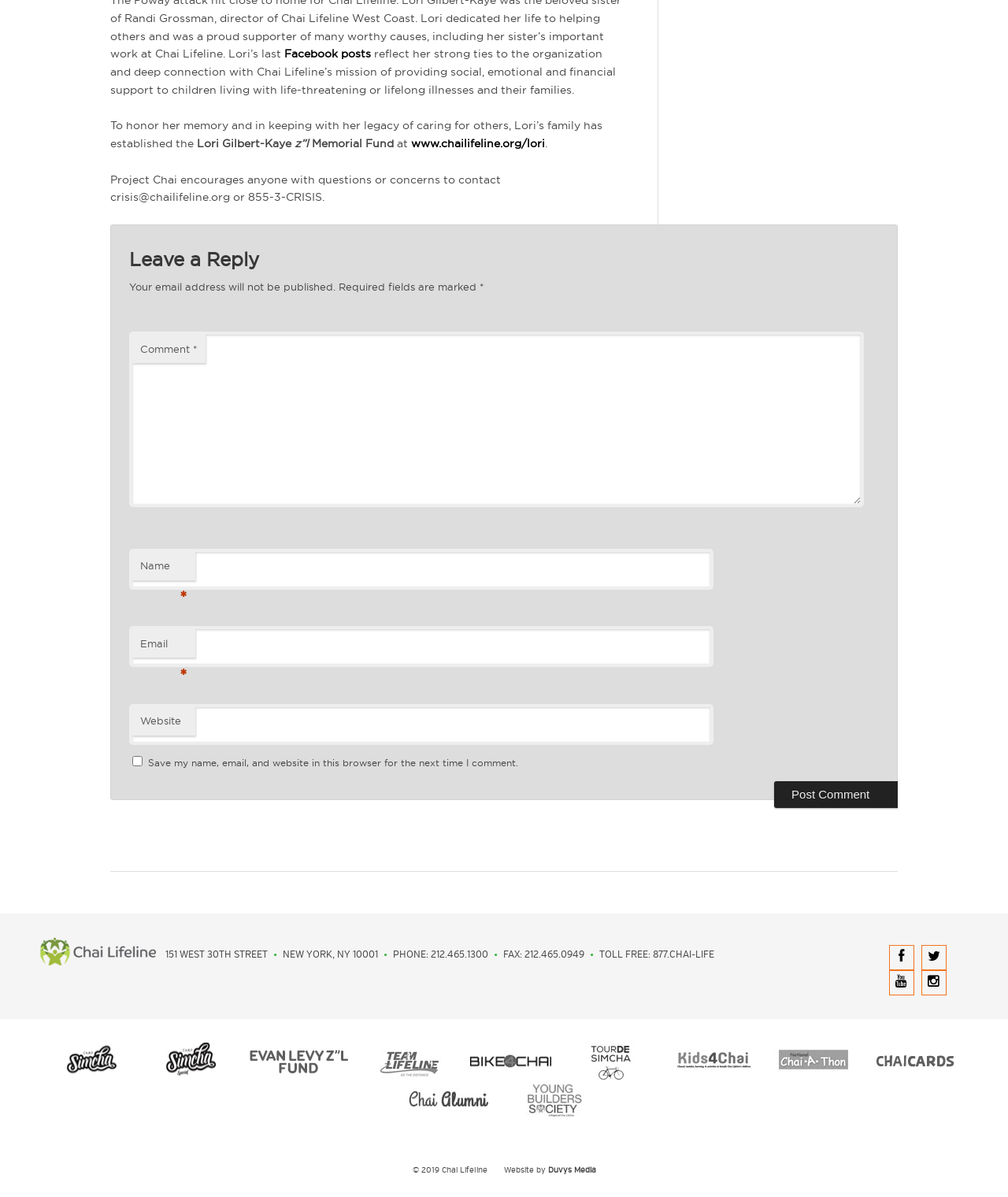Please answer the following query using a single word or phrase: 
What is the contact email for crisis support?

crisis@chailifeline.org